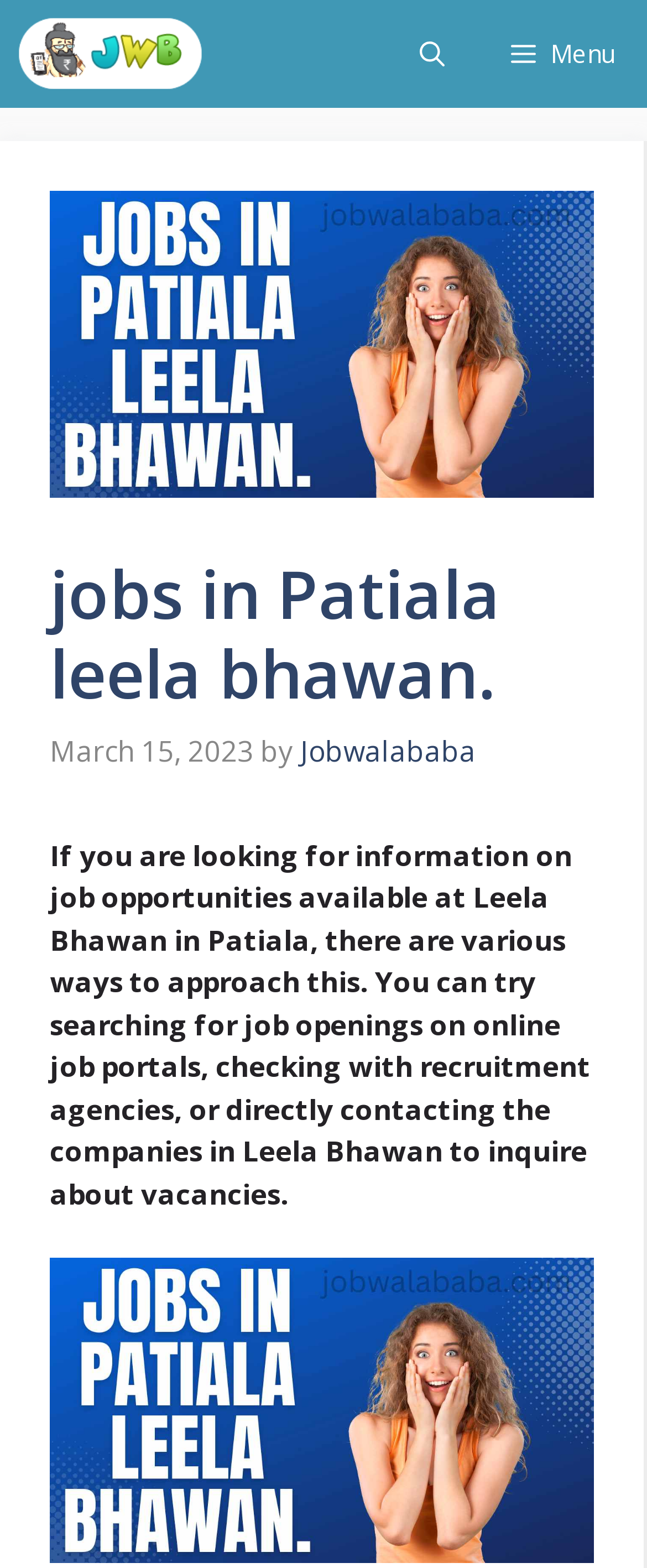Identify the bounding box coordinates for the UI element described as follows: 1. Use the format (top-left x, top-left y, bottom-right x, bottom-right y) and ensure all values are floating point numbers between 0 and 1.

None